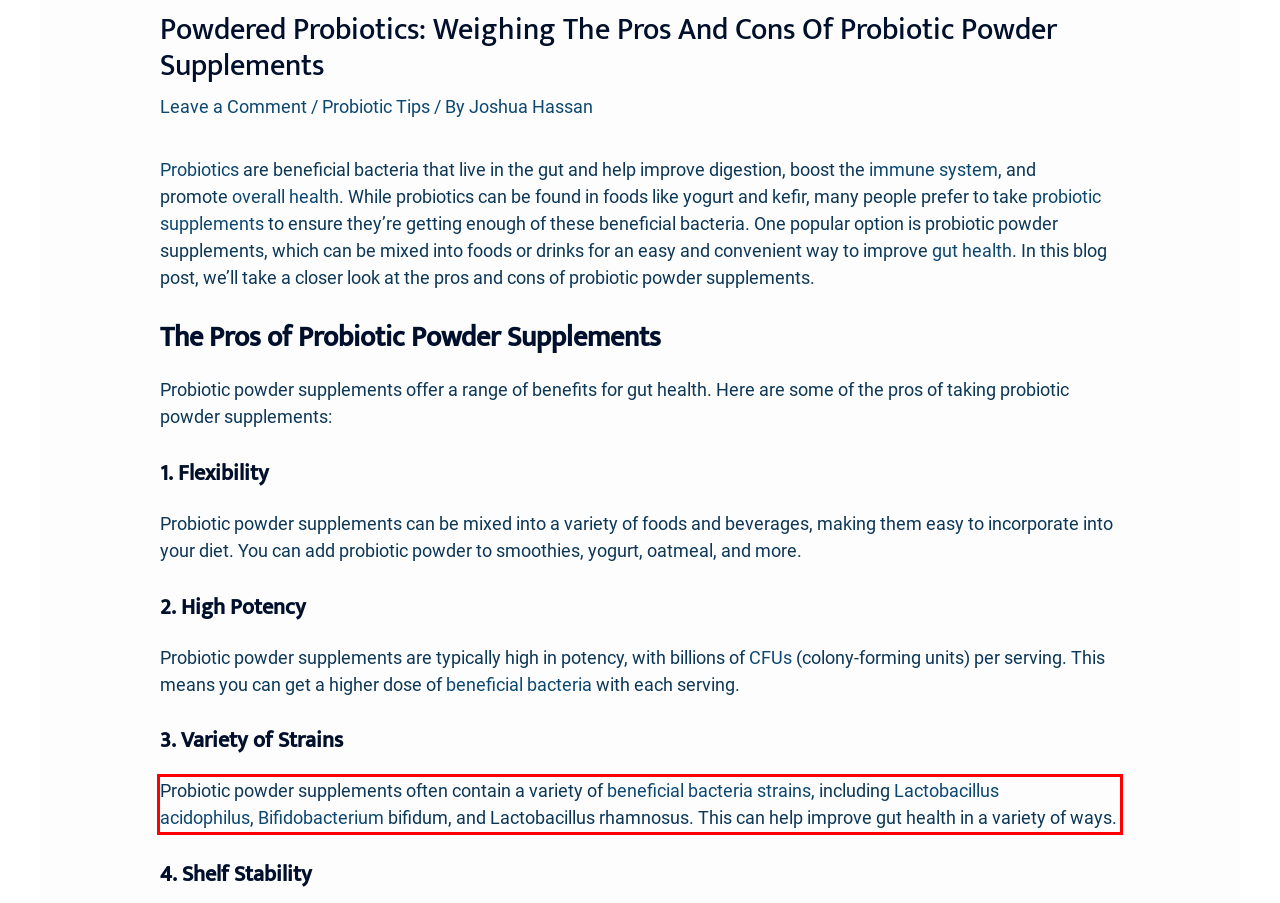From the provided screenshot, extract the text content that is enclosed within the red bounding box.

Probiotic powder supplements often contain a variety of beneficial bacteria strains, including Lactobacillus acidophilus, Bifidobacterium bifidum, and Lactobacillus rhamnosus. This can help improve gut health in a variety of ways.